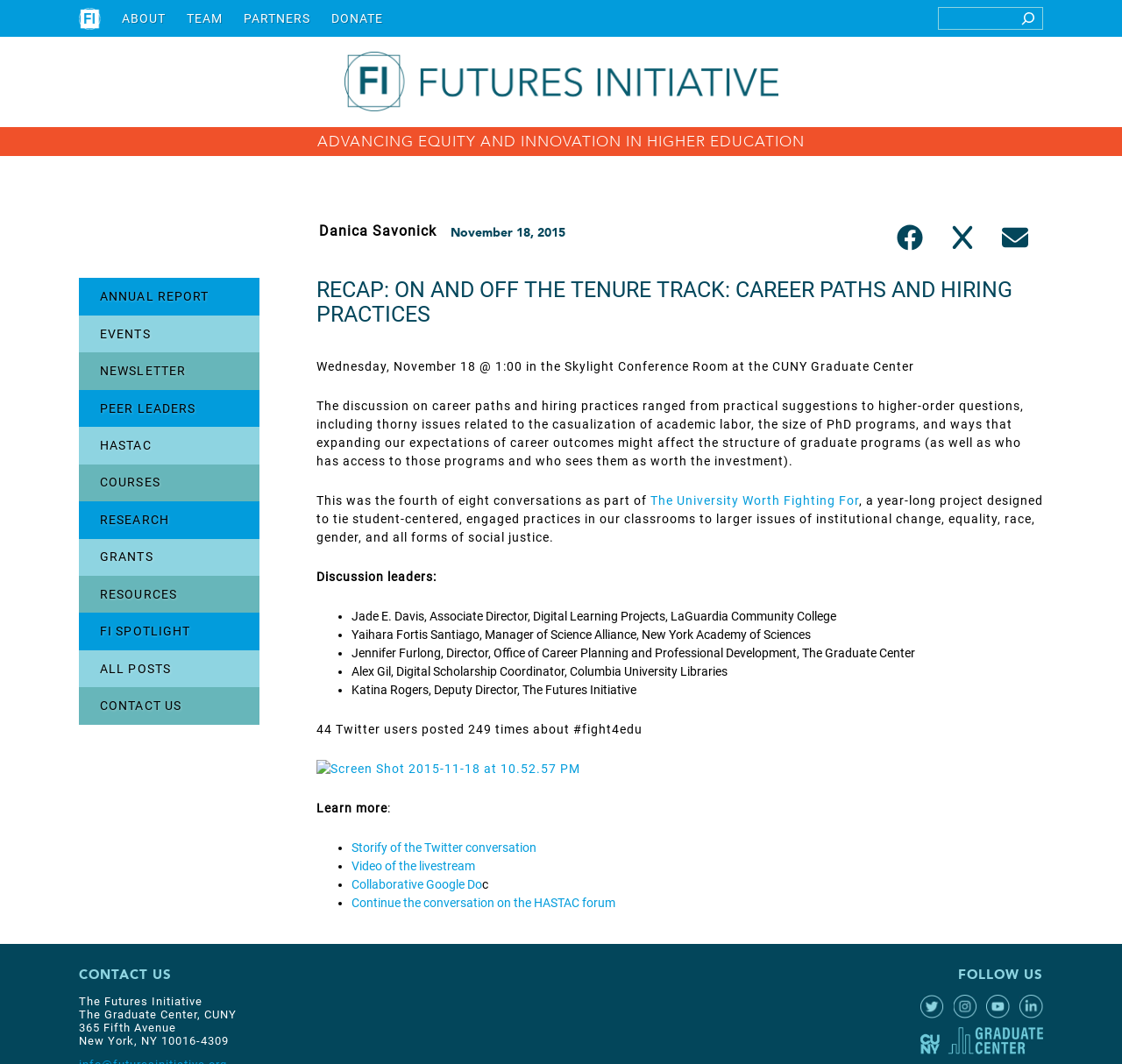Give a one-word or short phrase answer to this question: 
What is the location of The Futures Initiative?

The Graduate Center, CUNY